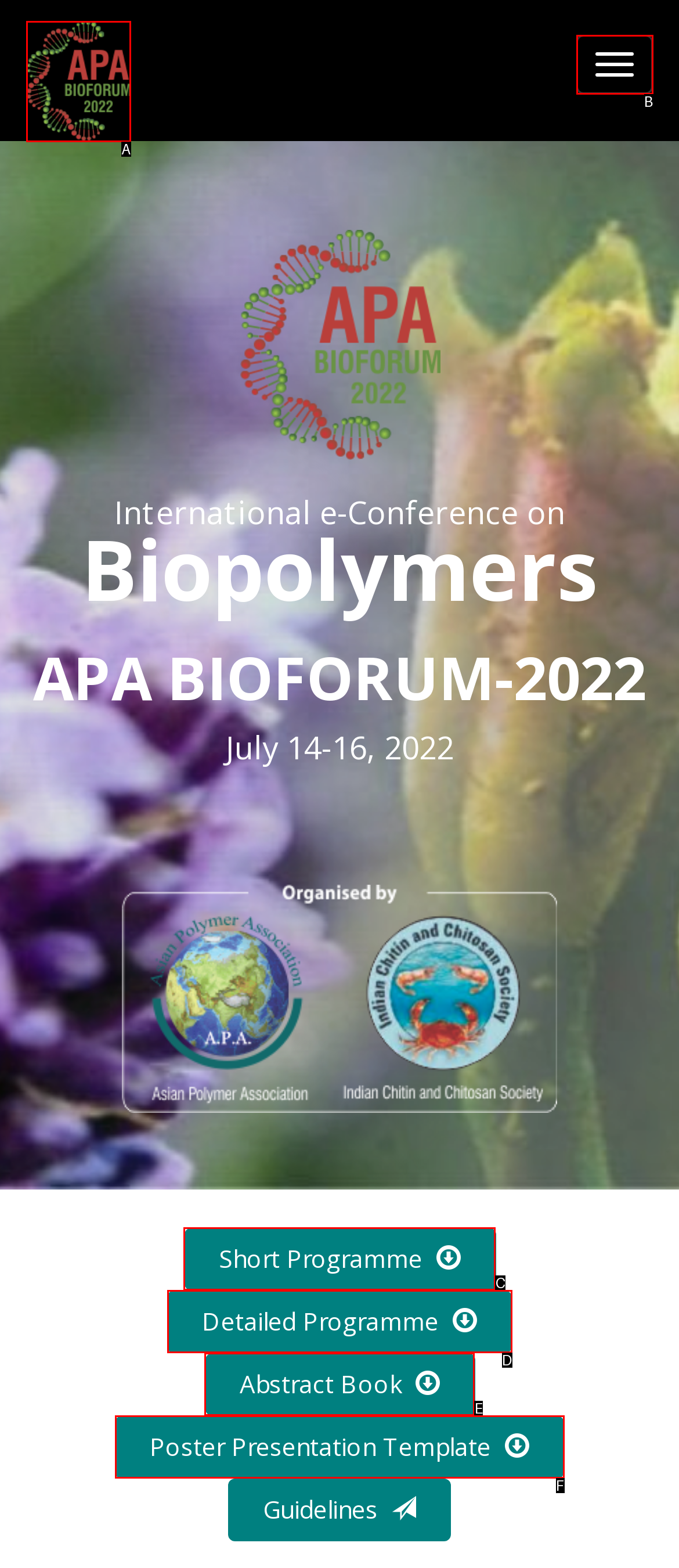Which option aligns with the description: alt="Write a Google Review"? Respond by selecting the correct letter.

None